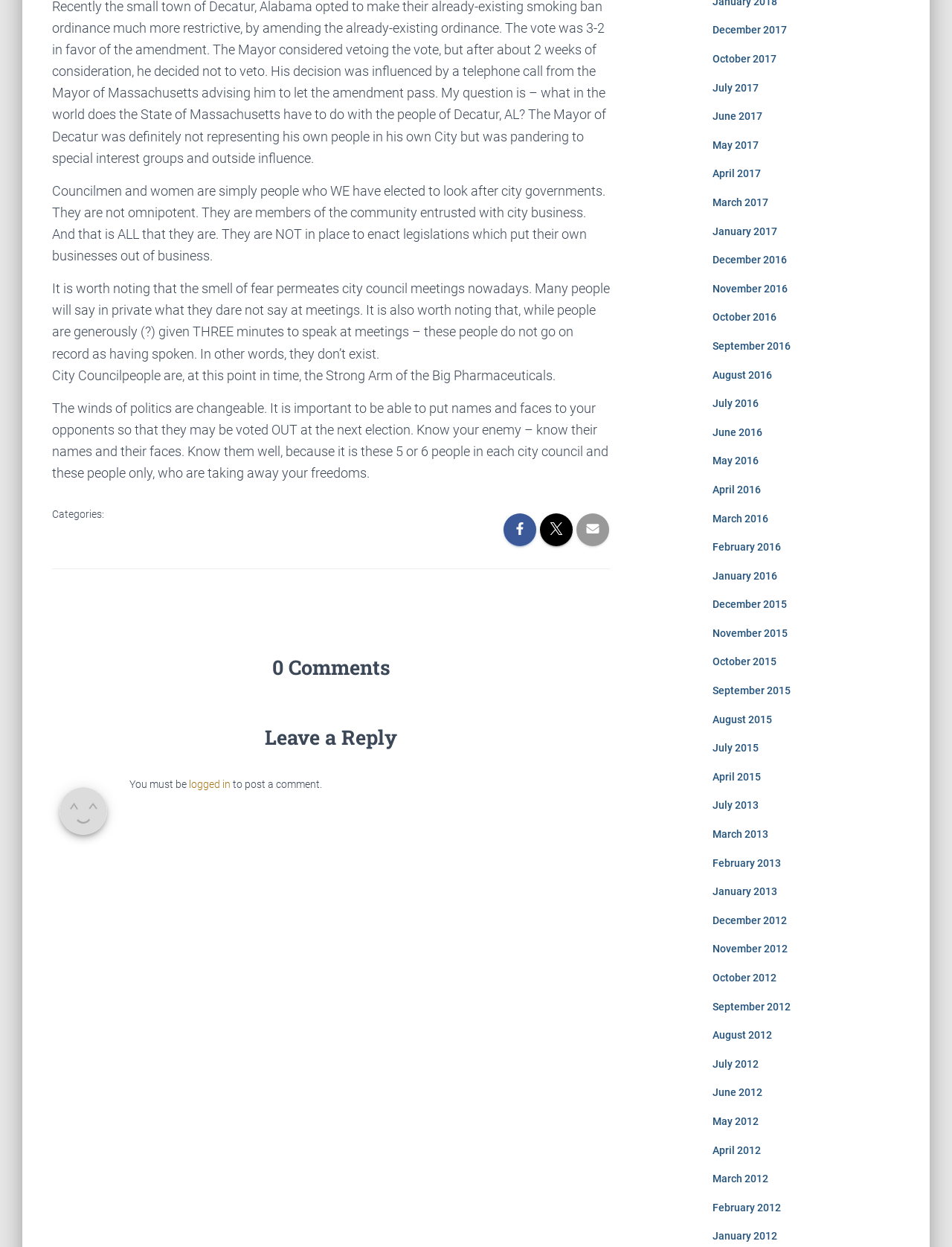Please identify the bounding box coordinates of the element that needs to be clicked to execute the following command: "View posts from January 2012". Provide the bounding box using four float numbers between 0 and 1, formatted as [left, top, right, bottom].

[0.748, 0.986, 0.816, 0.996]